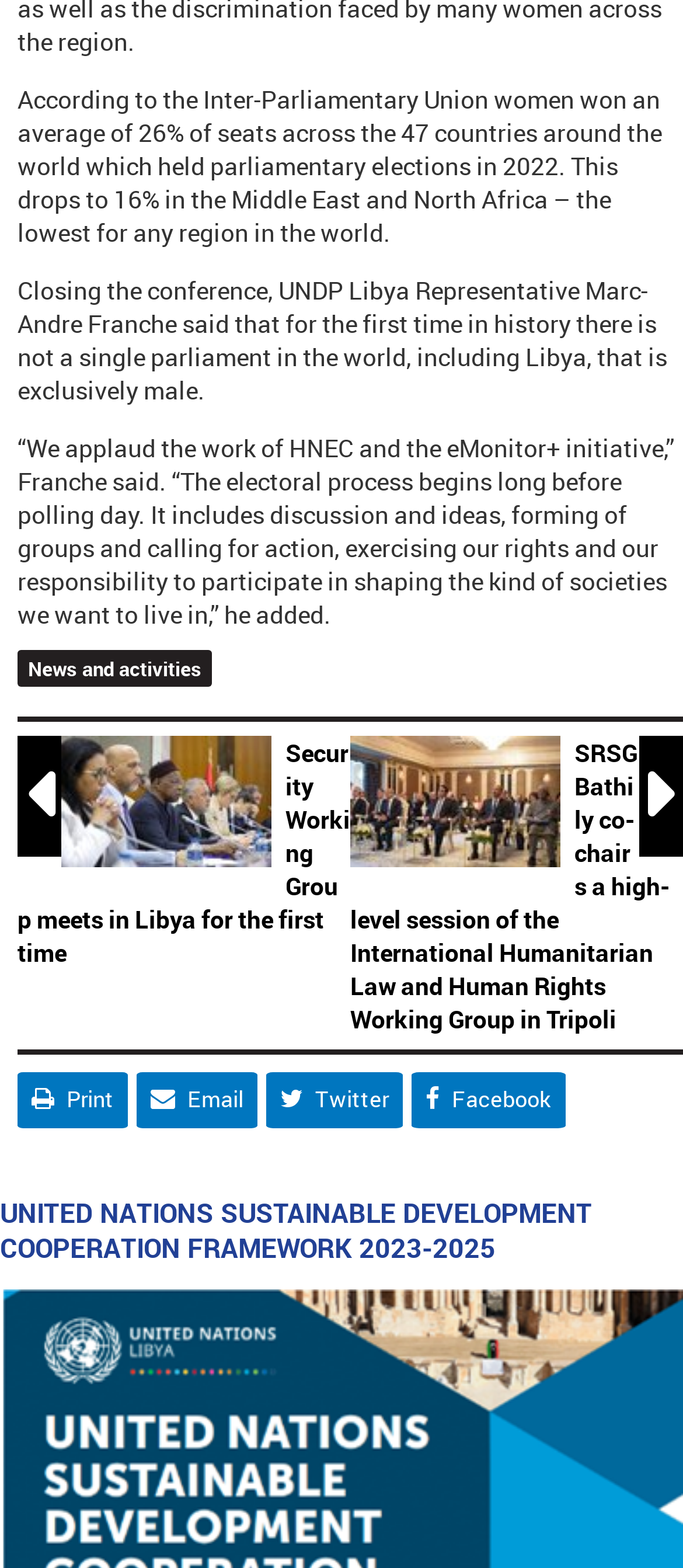Use a single word or phrase to respond to the question:
What is the purpose of the eMonitor+ initiative?

Electoral process